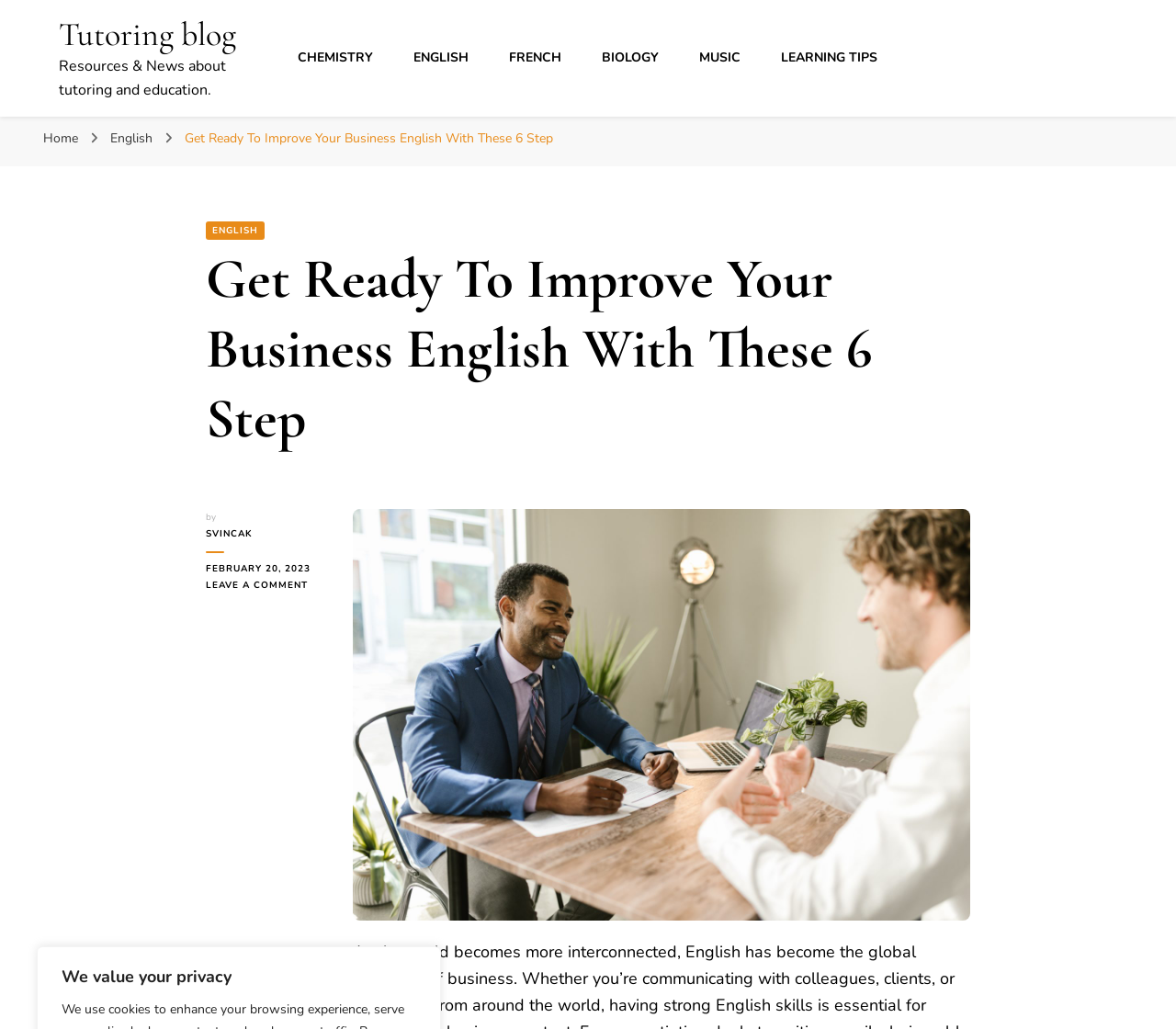Find the bounding box coordinates of the element you need to click on to perform this action: 'select English'. The coordinates should be represented by four float values between 0 and 1, in the format [left, top, right, bottom].

[0.094, 0.126, 0.133, 0.143]